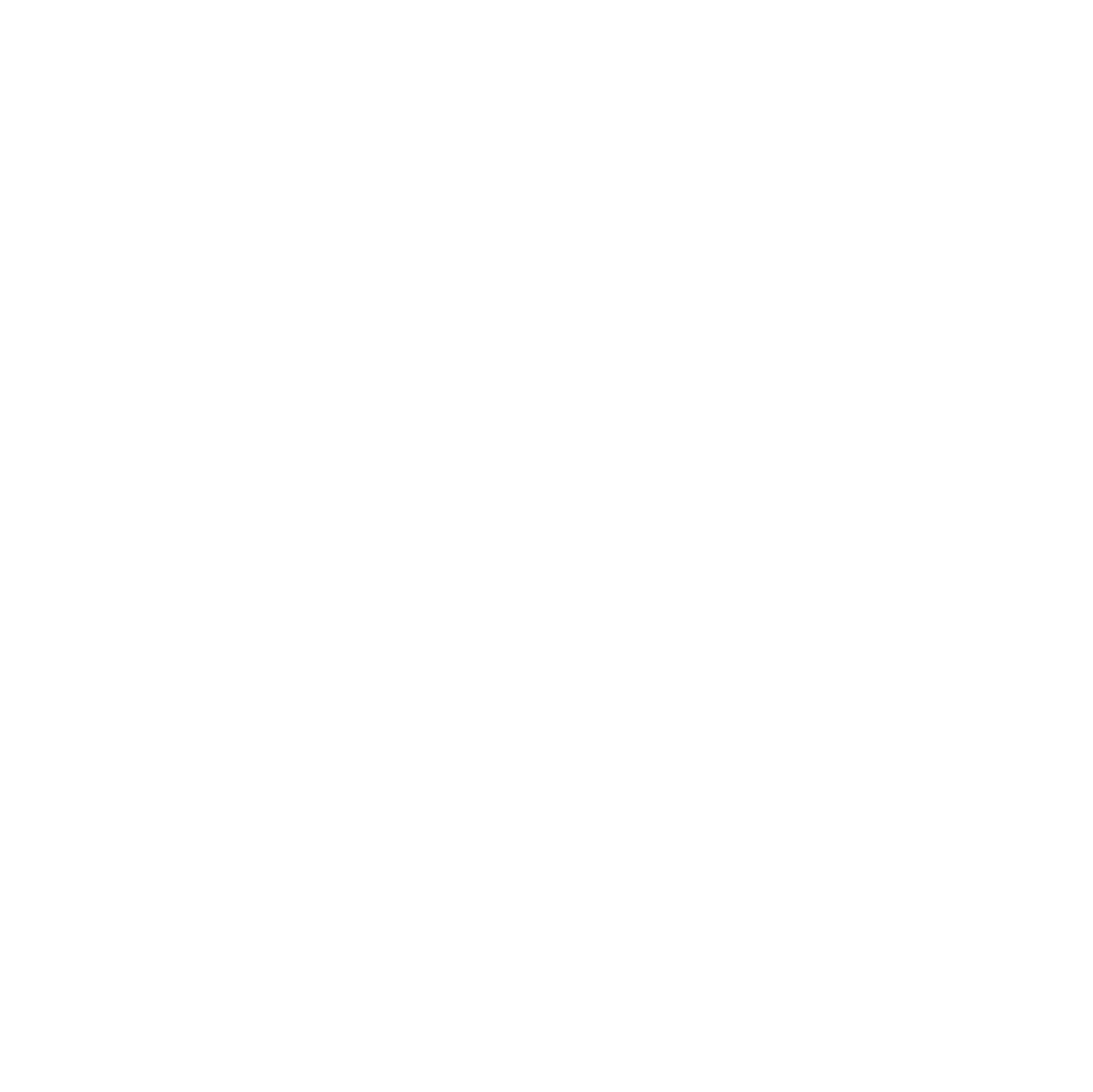Given the element description "The Federal" in the screenshot, predict the bounding box coordinates of that UI element.

[0.112, 0.928, 0.174, 0.945]